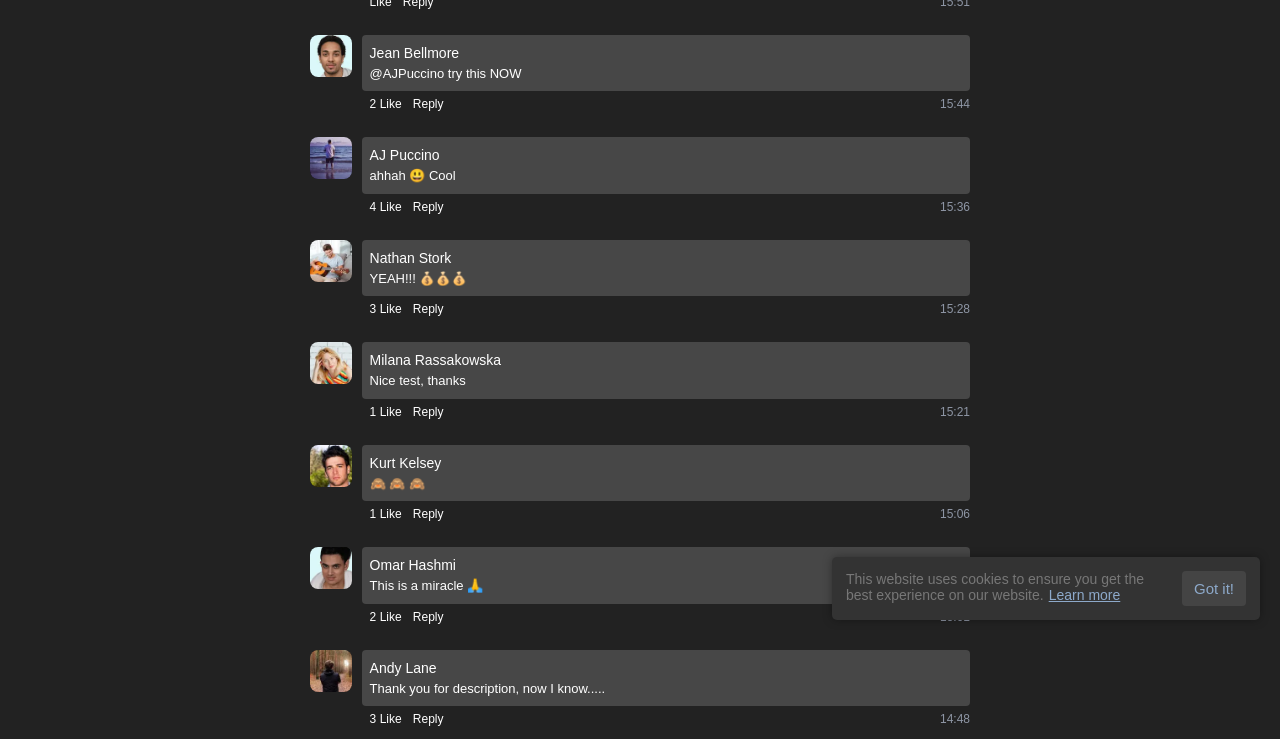Identify the bounding box coordinates of the HTML element based on this description: "Reply".

[0.323, 0.545, 0.346, 0.569]